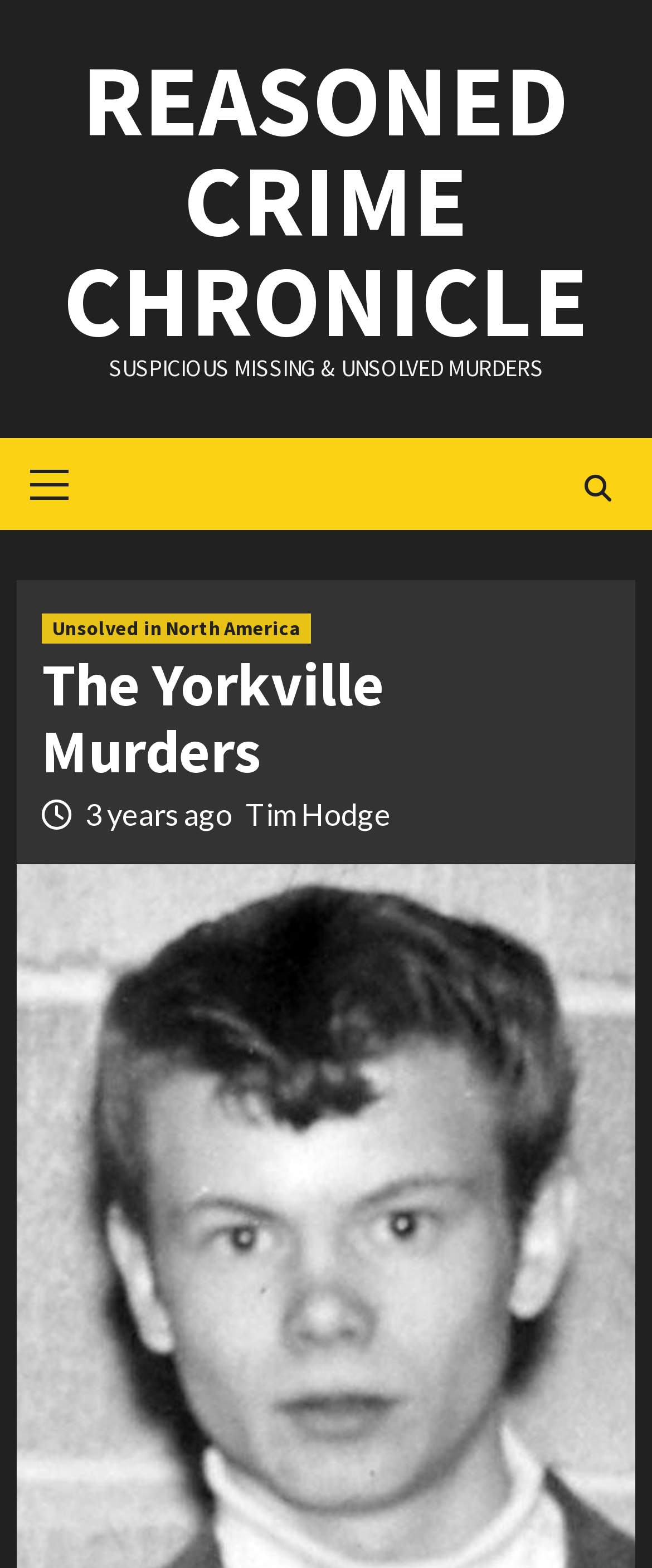What is the symbol represented by ''?
Please give a well-detailed answer to the question.

The link '' is present, which is a Unicode character representing a search icon, commonly used to indicate a search function on a website.